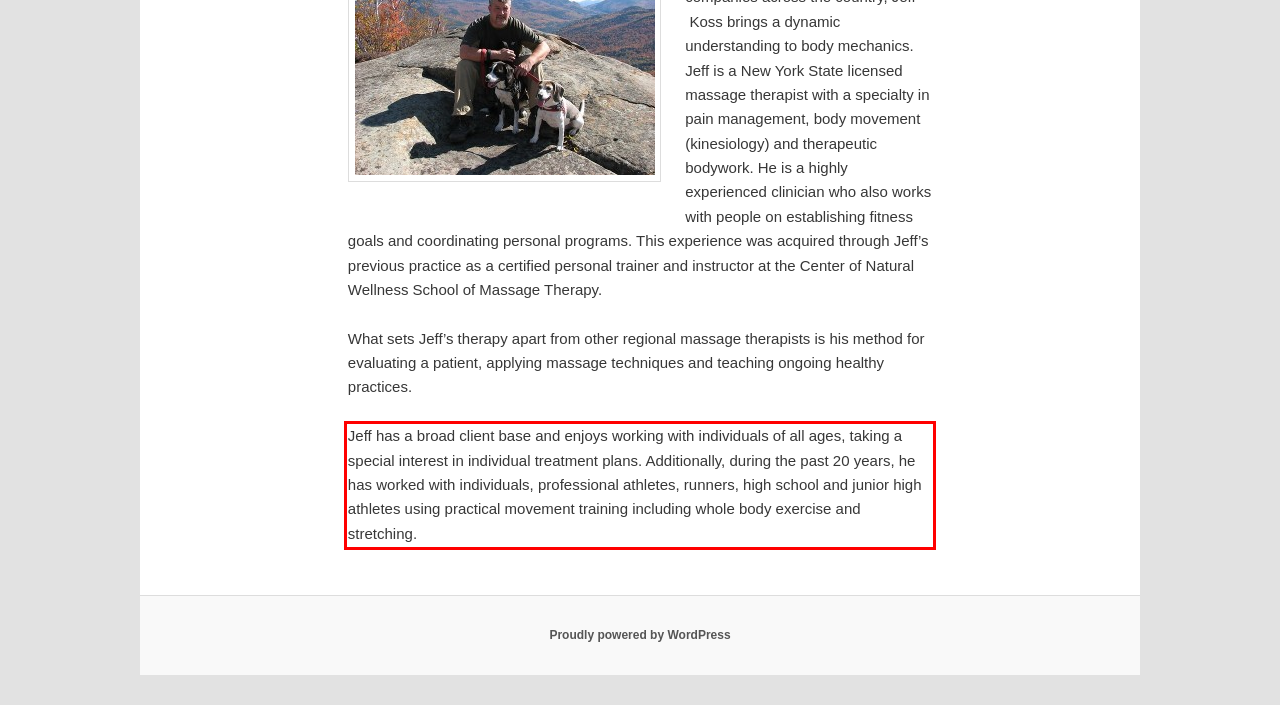With the provided screenshot of a webpage, locate the red bounding box and perform OCR to extract the text content inside it.

Jeff has a broad client base and enjoys working with individuals of all ages, taking a special interest in individual treatment plans. Additionally, during the past 20 years, he has worked with individuals, professional athletes, runners, high school and junior high athletes using practical movement training including whole body exercise and stretching.